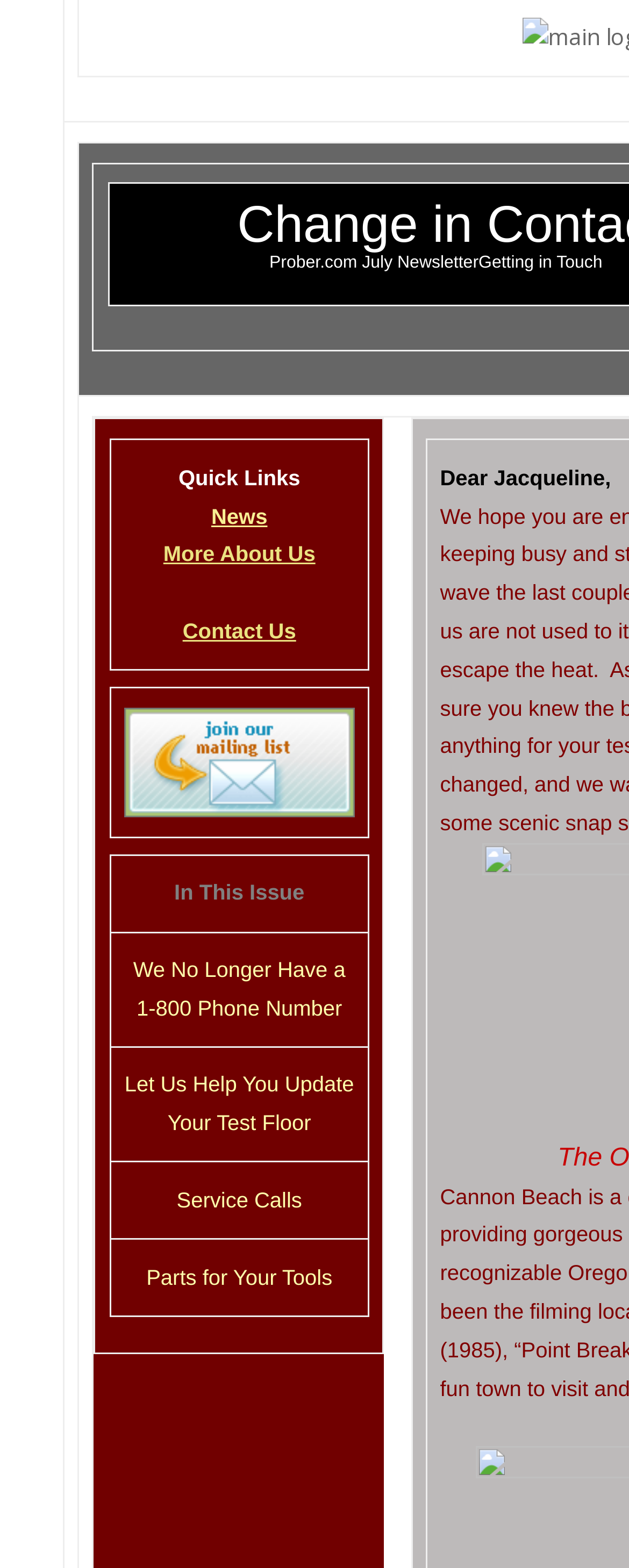Using the provided element description "Parts for Your Tools", determine the bounding box coordinates of the UI element.

[0.233, 0.807, 0.528, 0.822]